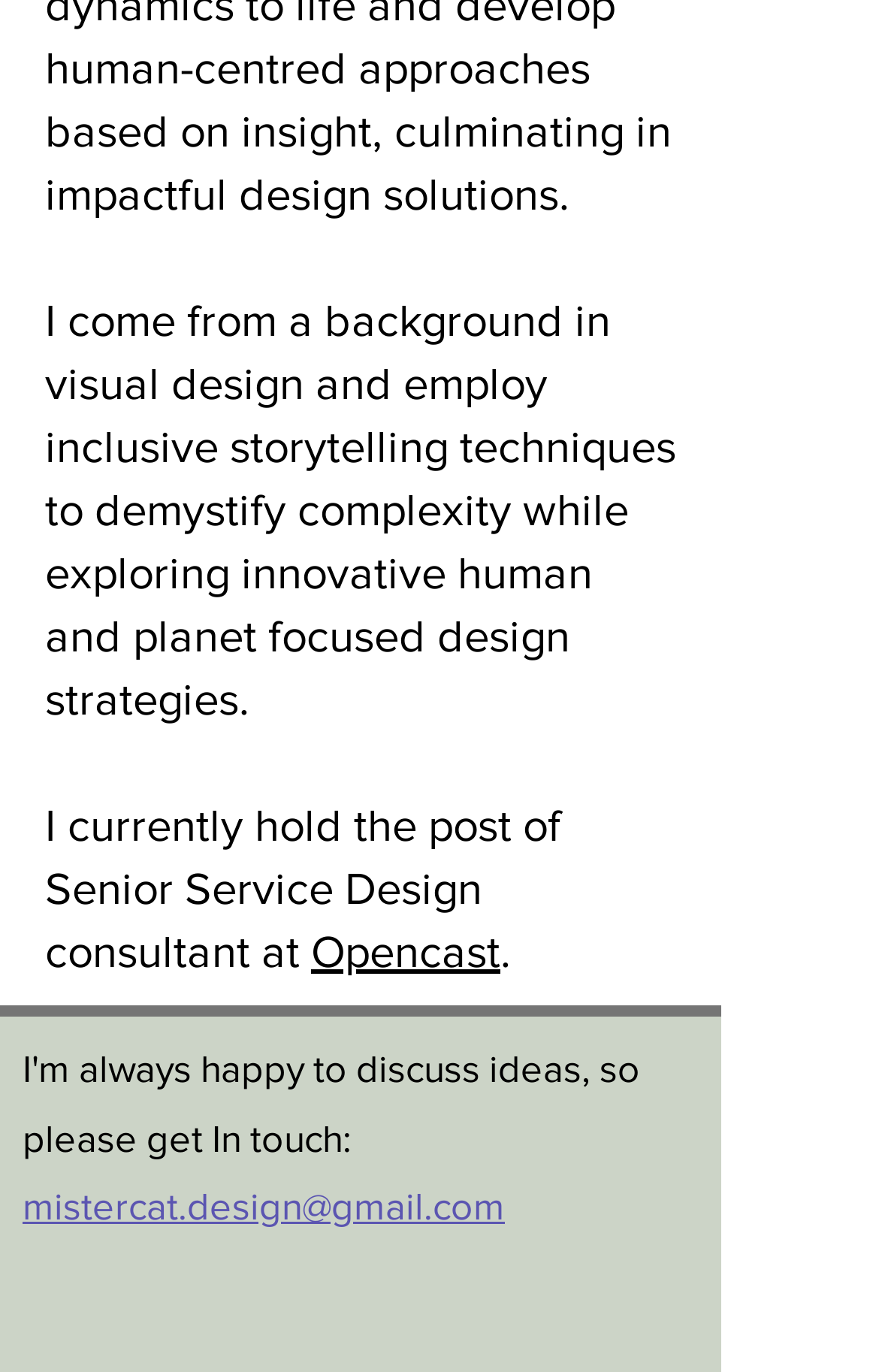What social media platforms does the author have?
Please respond to the question with as much detail as possible.

The list element with the text 'Social Bar' contains two link elements, one with the text 'LinkedIn' and one with the text 'Instagram', indicating that the author has profiles on these two social media platforms.